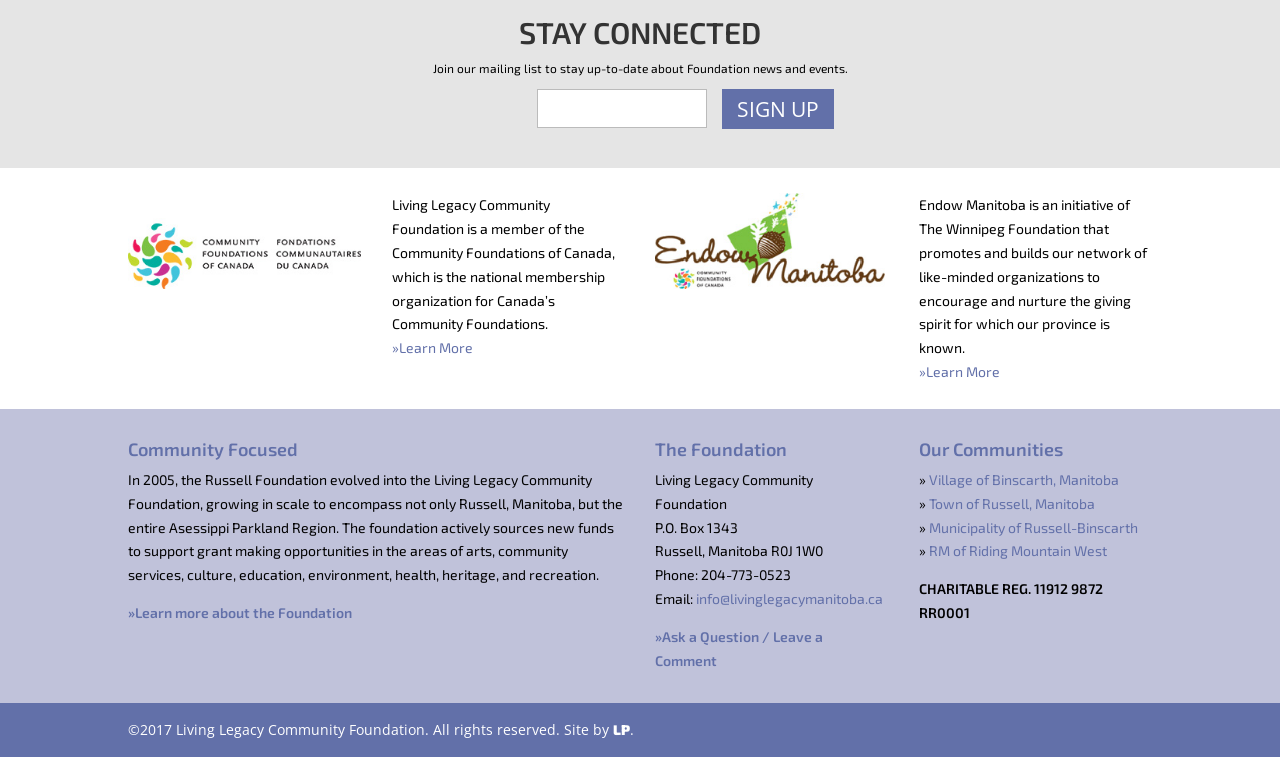Find the bounding box coordinates for the area you need to click to carry out the instruction: "Visit the Living Legacy Community Foundation's contact page". The coordinates should be four float numbers between 0 and 1, indicated as [left, top, right, bottom].

[0.512, 0.779, 0.69, 0.802]